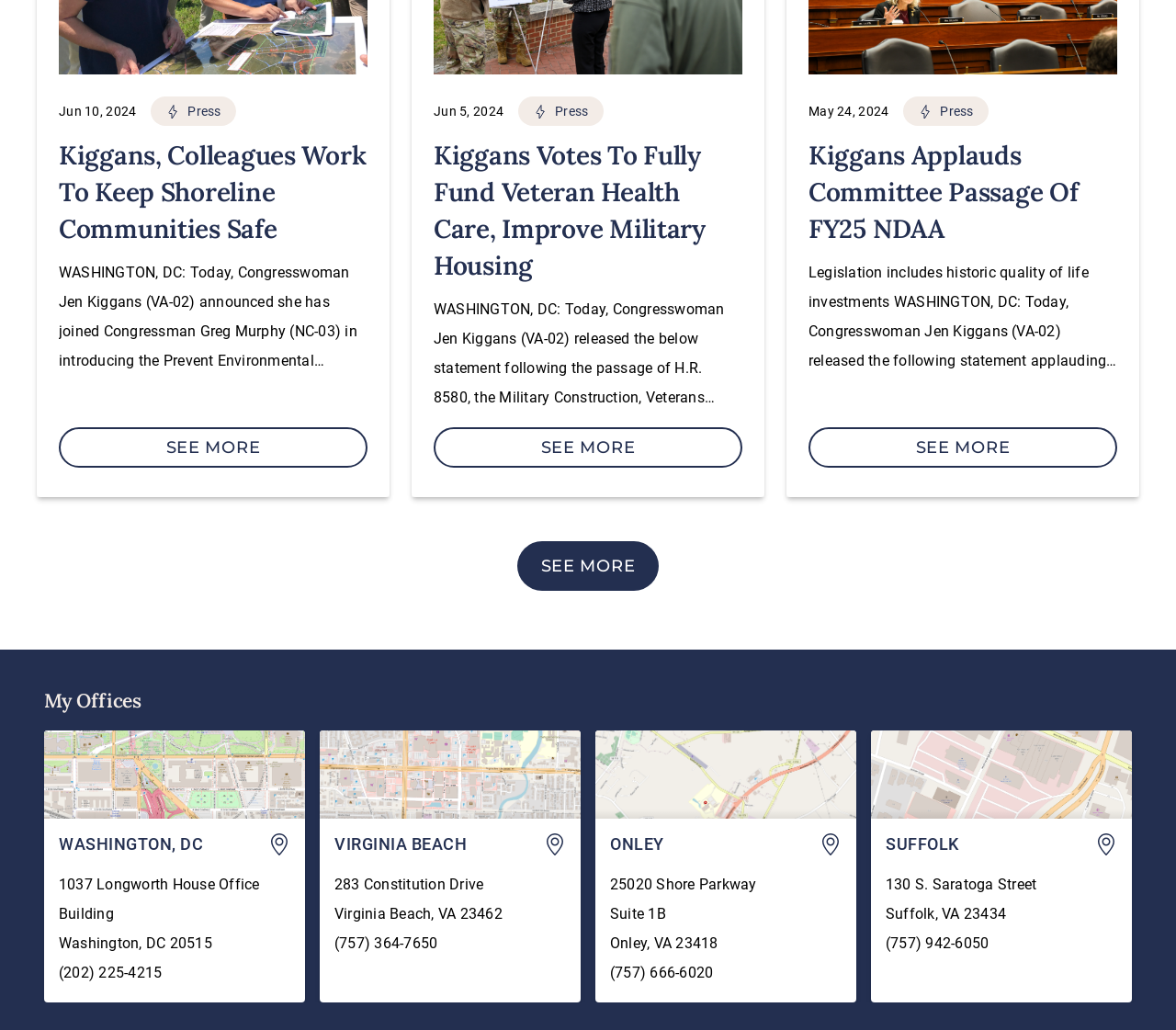Determine the bounding box coordinates of the section I need to click to execute the following instruction: "Click Press". Provide the coordinates as four float numbers between 0 and 1, i.e., [left, top, right, bottom].

[0.128, 0.094, 0.201, 0.122]